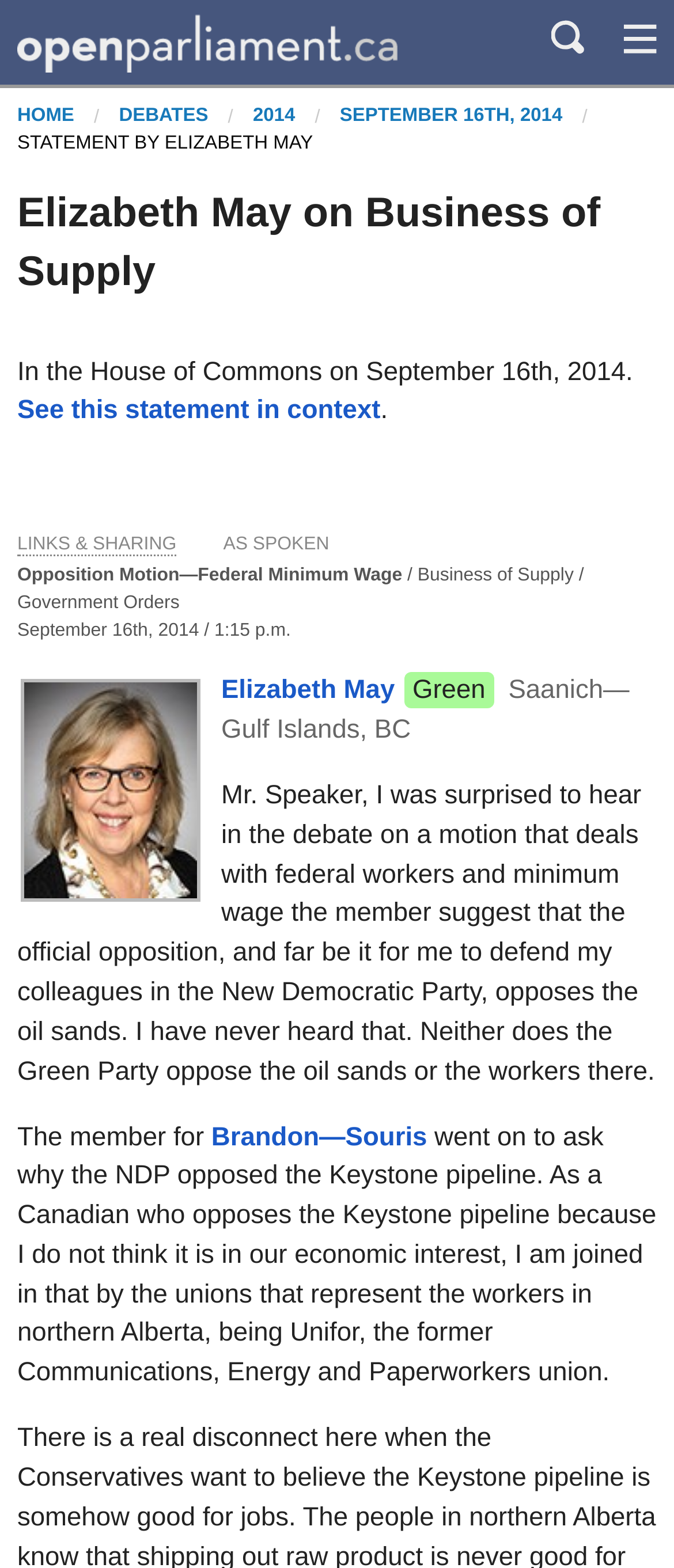Use a single word or phrase to answer the question: What is the website's logo?

openparliament.ca